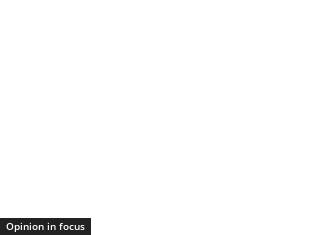What topics are explored in the accompanying sections?
Look at the webpage screenshot and answer the question with a detailed explanation.

The caption states that the accompanying sections appear to explore diverse topics, including reports on economic trends and the role of young women in advancing health and rights, suggesting that these are the topics being explored.